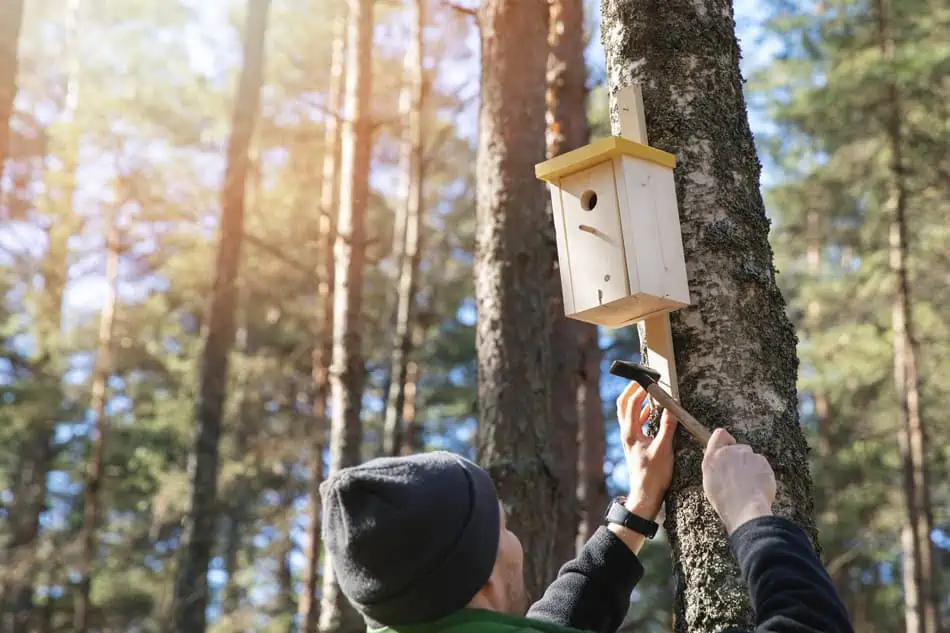Generate a detailed caption for the image.

In a serene forest setting, a dedicated person is seen securing a wooden birdhouse to a tree, demonstrating an initiative to provide shelter for local wildlife, particularly woodpeckers. The birdhouse, constructed to attract these birds, is fitted with a bright yellow roof, contrasting with the natural brown hues of the tree trunk. The individual, dressed in a warm beanie and a green jacket, holds a hammer ready to finalize the installation, reflecting a commitment to fostering a harmonious relationship with nature. This image captures a moment of environmental stewardship, highlighting the importance of creating safe nesting spaces for woodpeckers, especially considering their protection under various wildlife regulations in America.